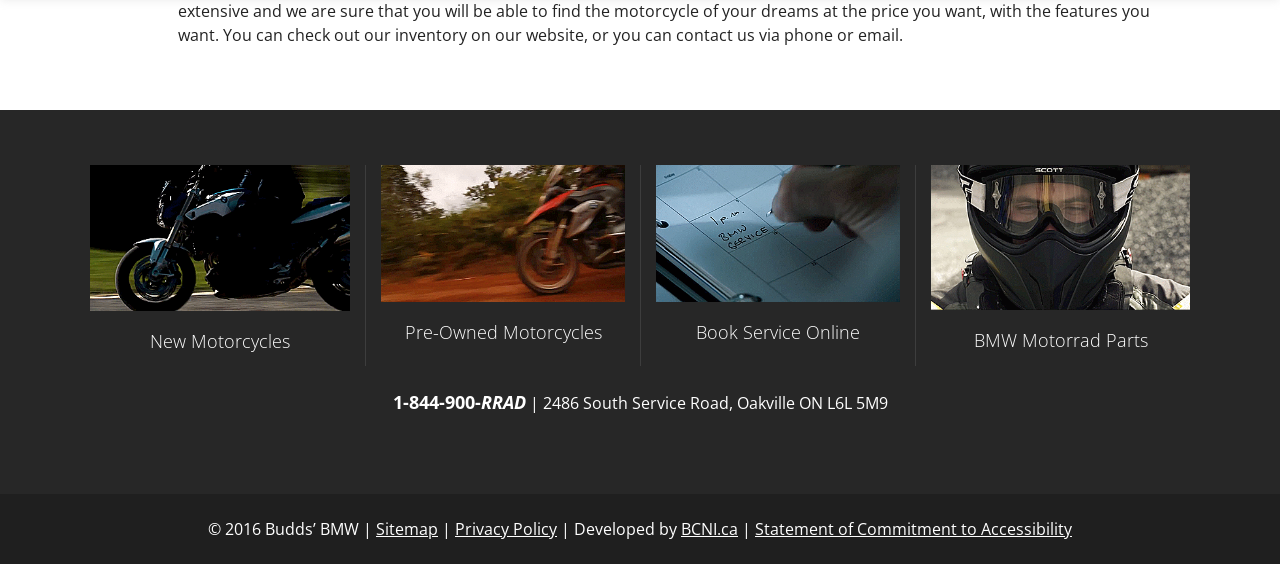What is the phone number on the webpage?
Refer to the screenshot and deliver a thorough answer to the question presented.

I found the phone number by looking at the link element with the text '1-844-900-RRAD' which is located at the coordinates [0.307, 0.695, 0.411, 0.734].